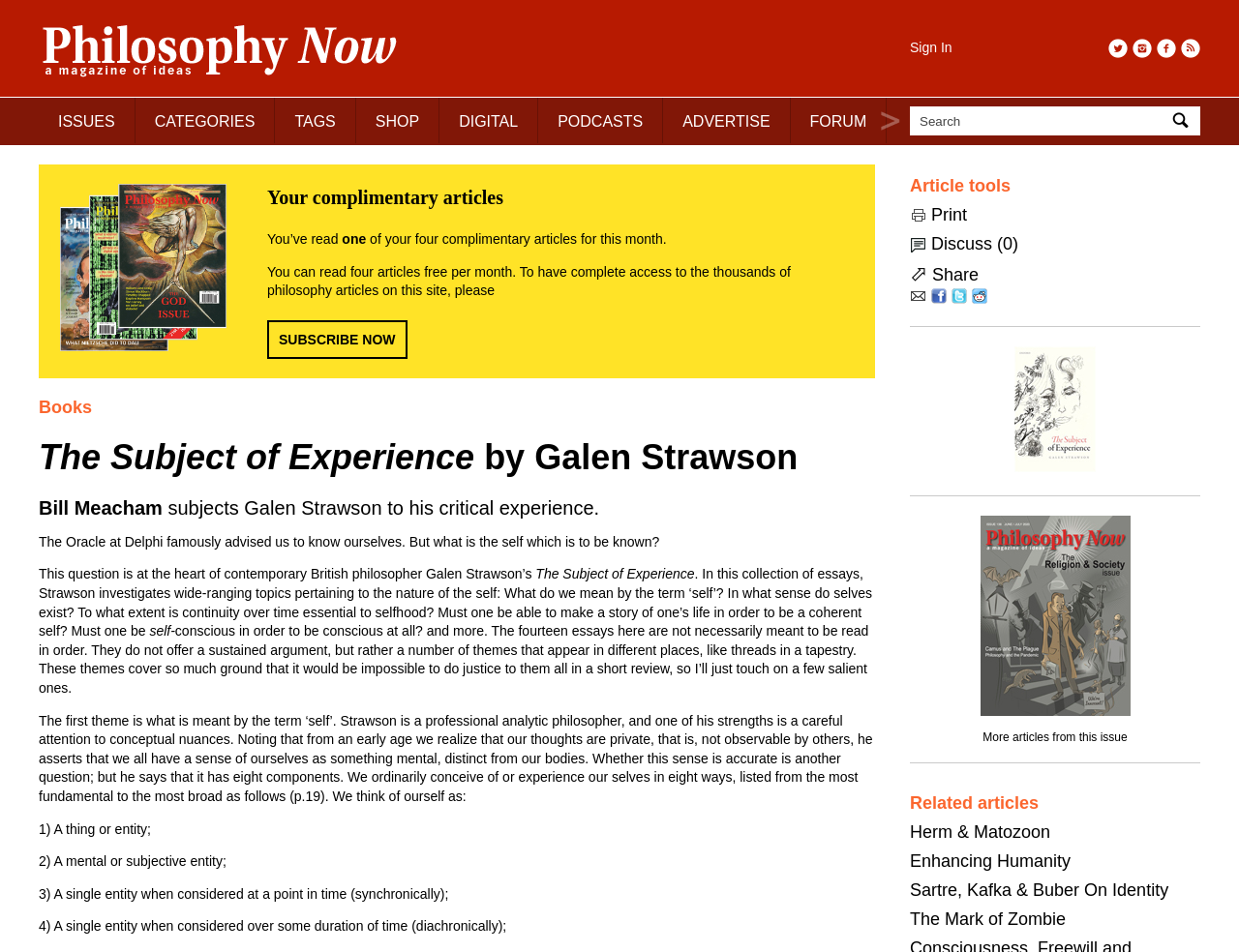Determine the bounding box coordinates of the clickable element necessary to fulfill the instruction: "Search for articles". Provide the coordinates as four float numbers within the 0 to 1 range, i.e., [left, top, right, bottom].

[0.945, 0.116, 0.961, 0.14]